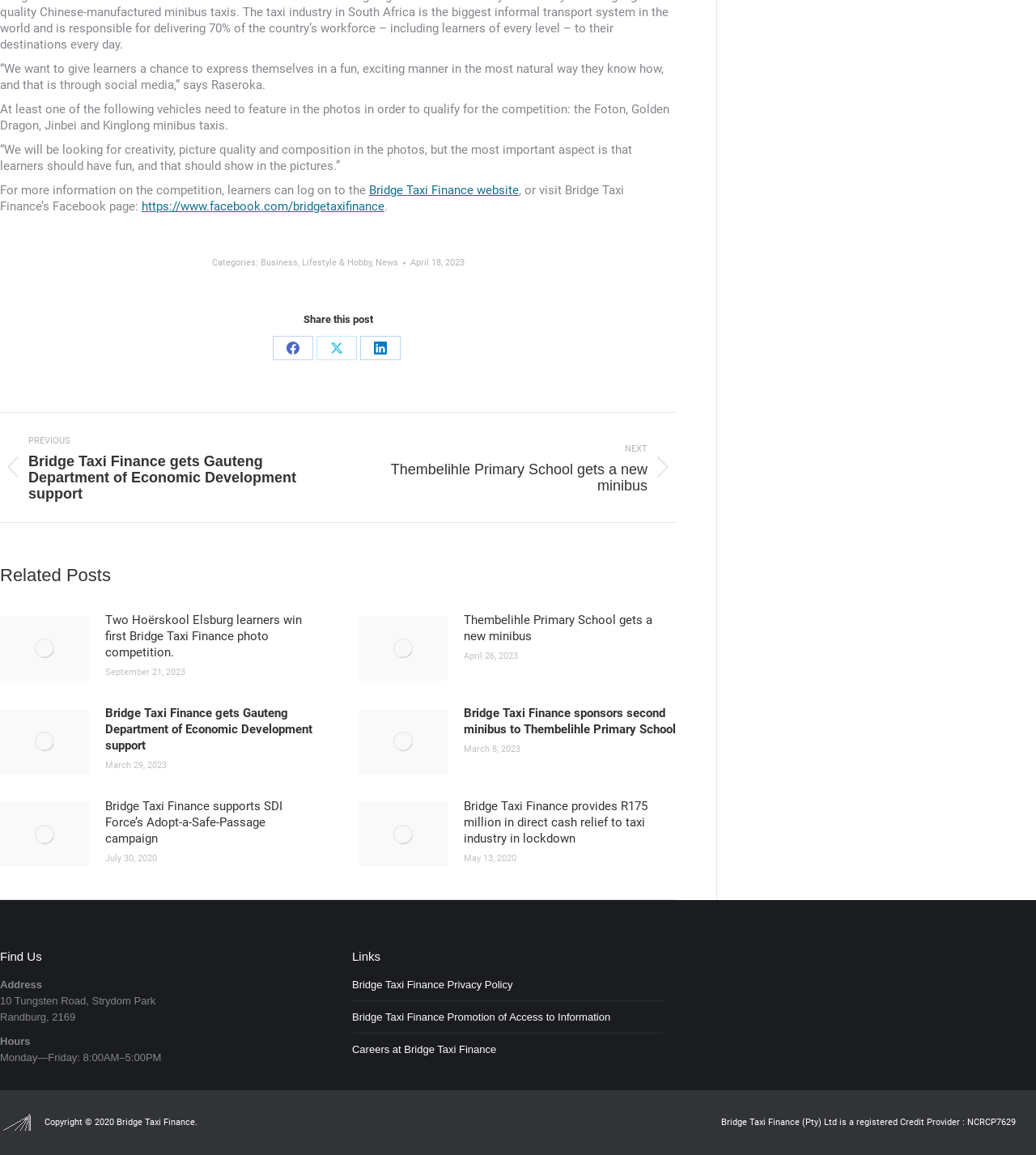Analyze the image and provide a detailed answer to the question: What is the name of the company mentioned on the webpage?

The company name is mentioned in various places on the webpage, including the 'Find Us' section, the 'Links' section, and the copyright information at the bottom of the page.